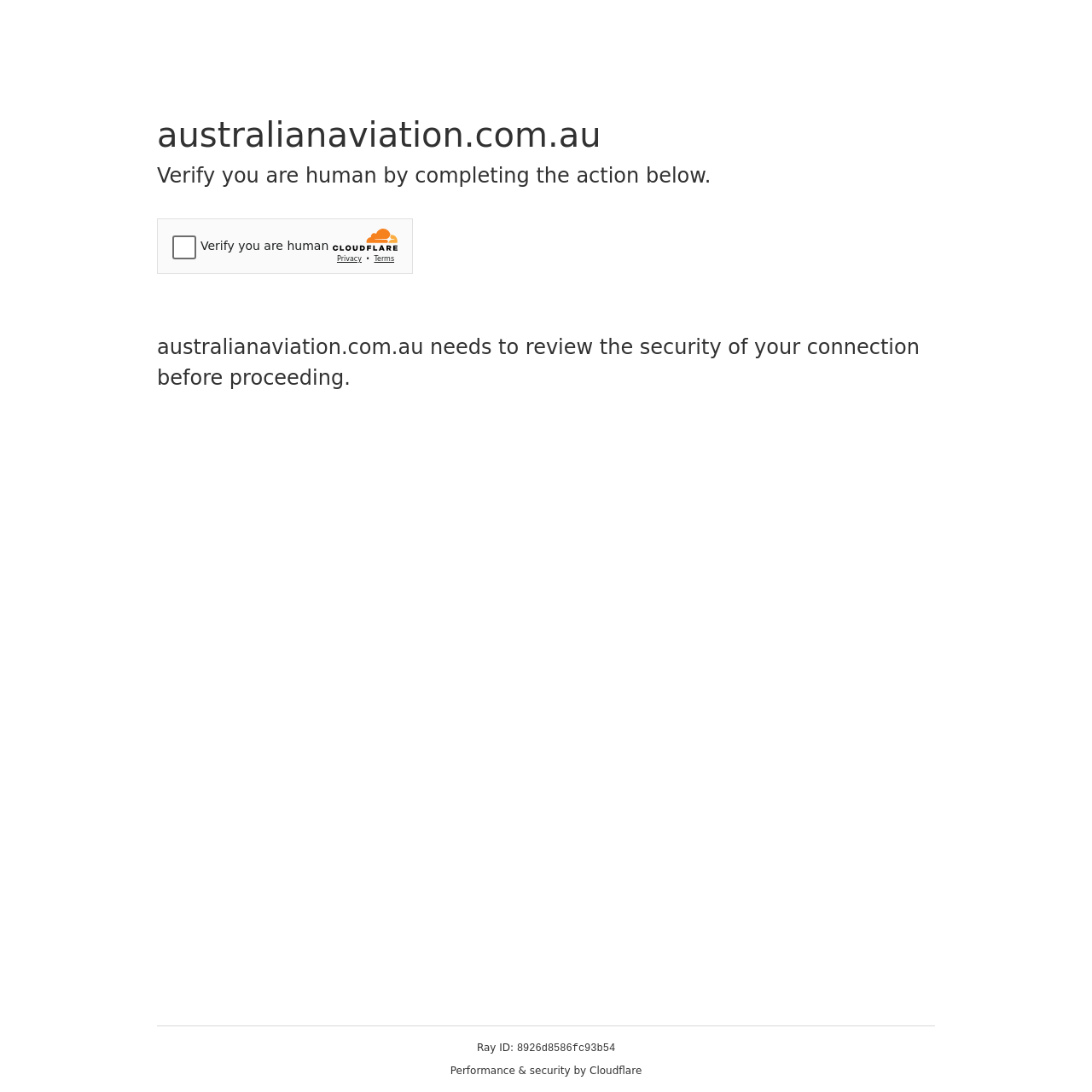Describe all significant elements and features of the webpage.

The webpage appears to be a security verification page. At the top, there is a main heading that reads "australianaviation.com.au". Below this heading, there is a secondary heading that instructs the user to "Verify you are human by completing the action below." 

To the right of these headings, there is an iframe containing a Cloudflare security challenge, which takes up a significant portion of the top section of the page. 

Below the iframe, there is a paragraph of text that explains the reason for this security verification, stating that "australianaviation.com.au needs to review the security of your connection before proceeding." 

At the bottom of the page, there is a section containing some technical information, including a "Ray ID" label followed by a string of alphanumeric characters, and a statement that credits "Performance & security by Cloudflare".